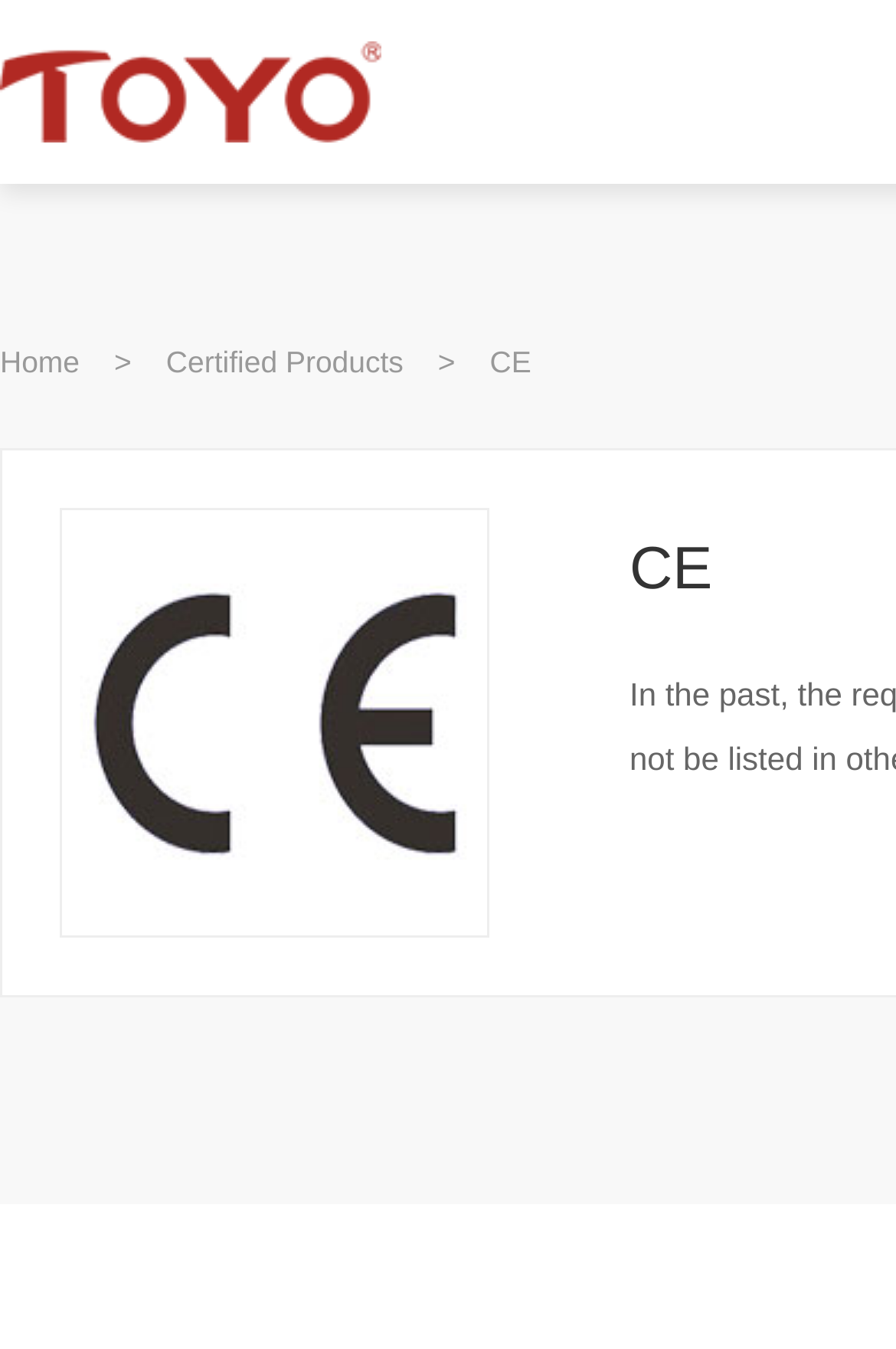Use a single word or phrase to respond to the question:
How many links are there in the top navigation bar?

3